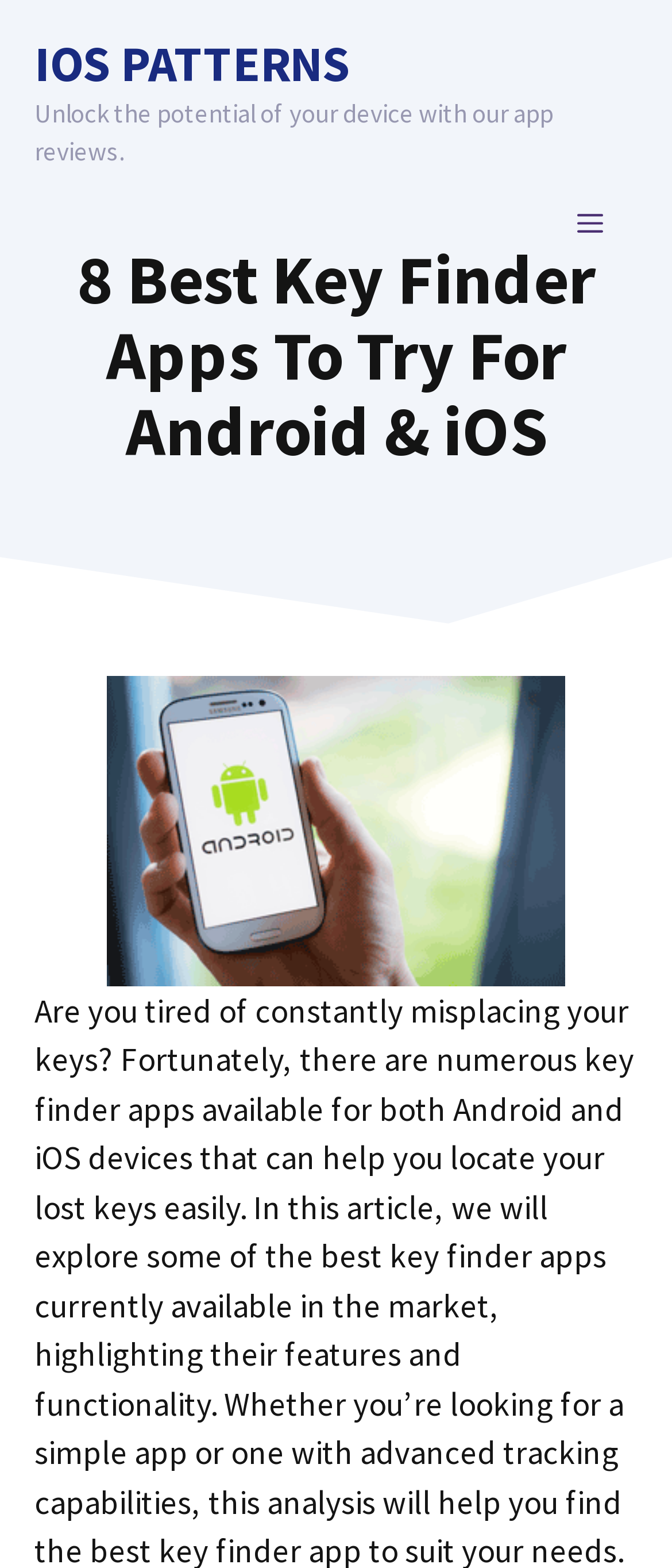Identify and provide the main heading of the webpage.

8 Best Key Finder Apps To Try For Android & iOS